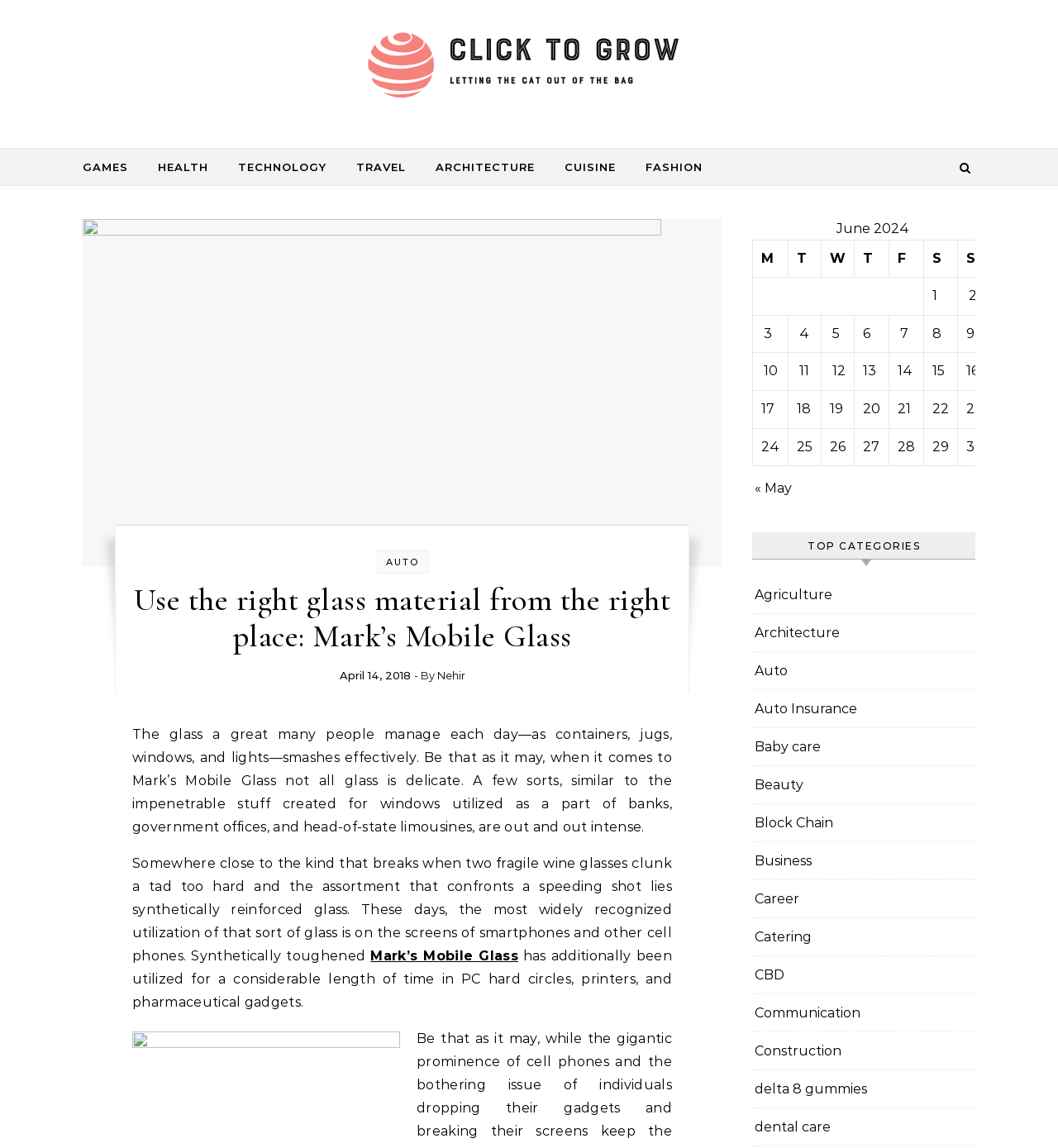Identify the bounding box coordinates for the region of the element that should be clicked to carry out the instruction: "Check posts published on June 2, 2024". The bounding box coordinates should be four float numbers between 0 and 1, i.e., [left, top, right, bottom].

[0.905, 0.242, 0.938, 0.275]